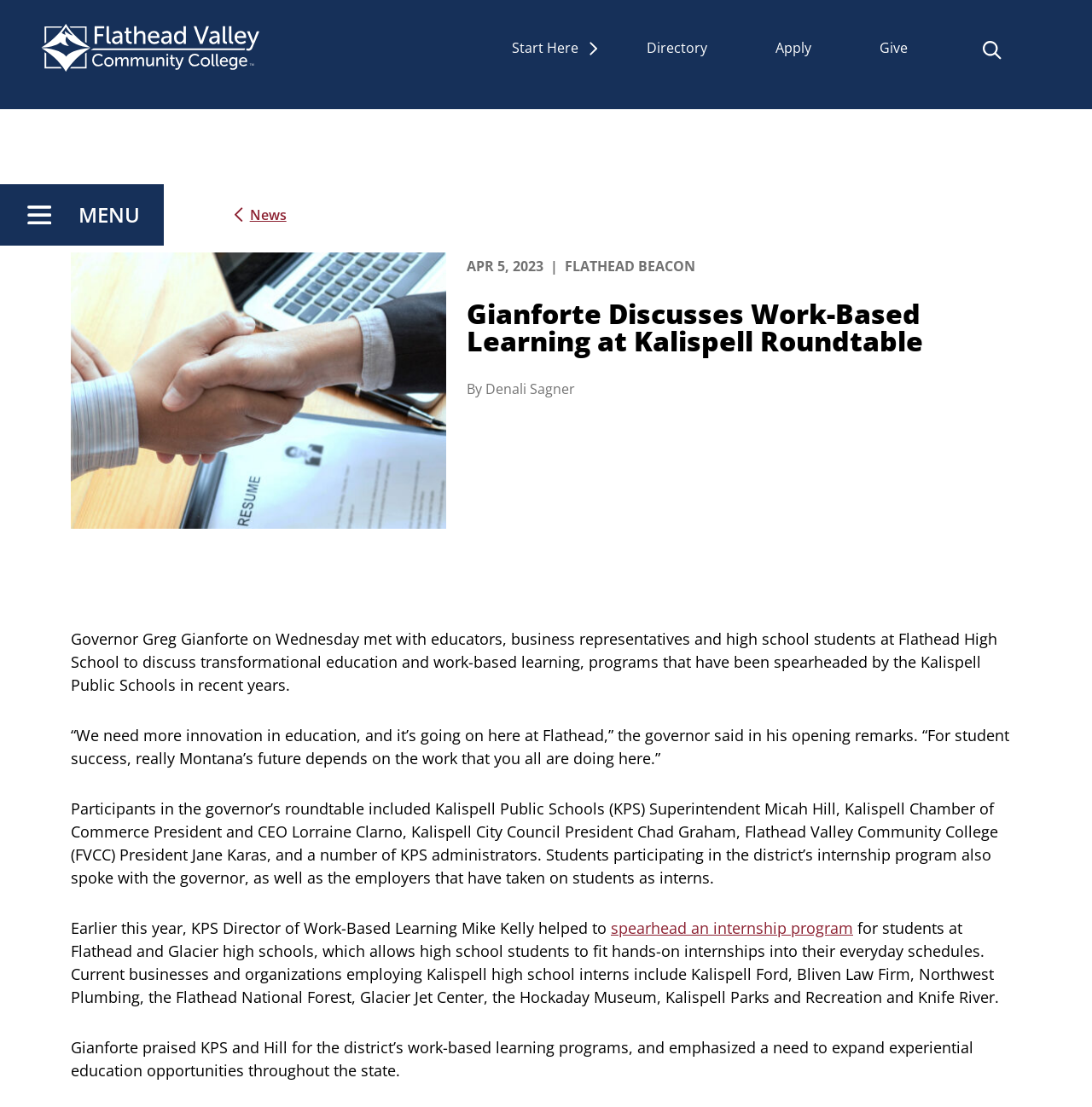Determine the bounding box coordinates for the clickable element to execute this instruction: "Read more about Gianforte's discussion on work-based learning". Provide the coordinates as four float numbers between 0 and 1, i.e., [left, top, right, bottom].

[0.065, 0.568, 0.913, 0.628]